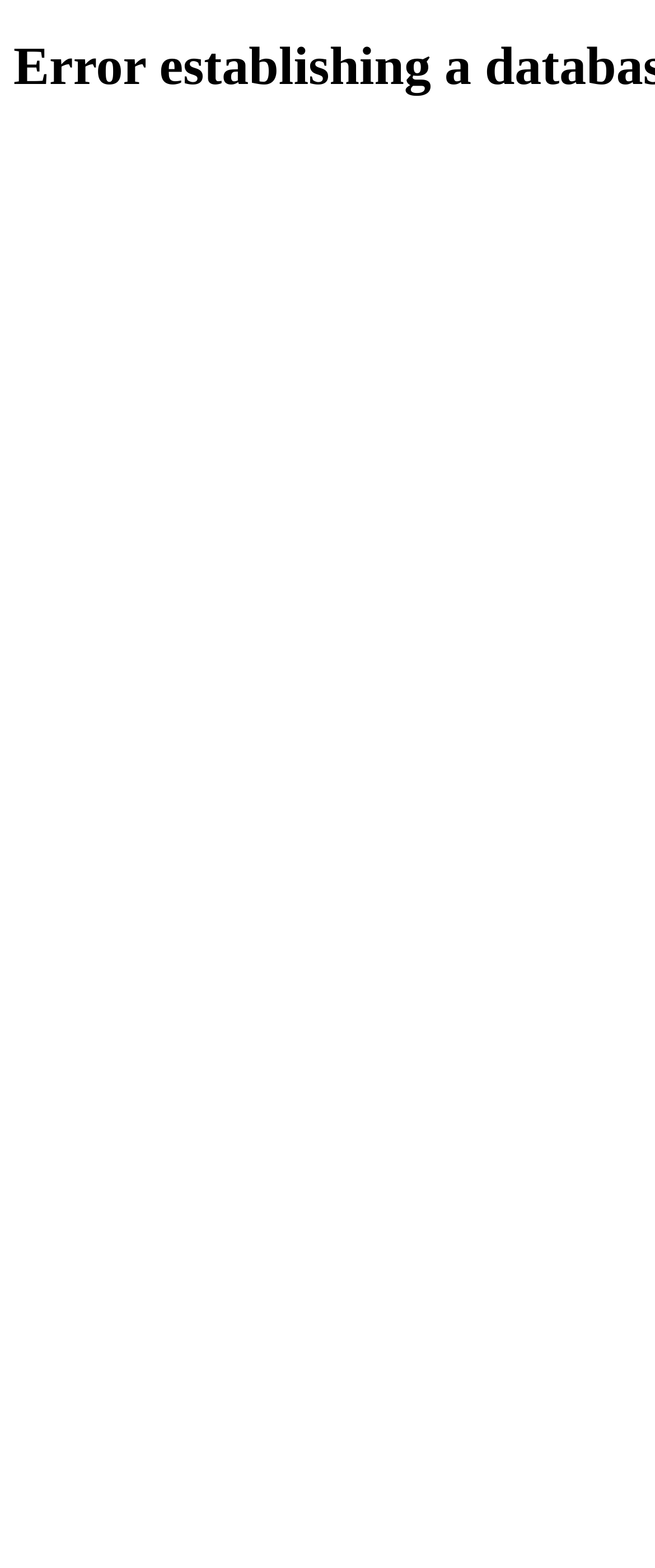Identify and provide the main heading of the webpage.

Error establishing a database connection